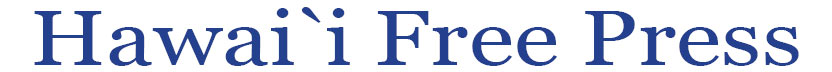Deliver an in-depth description of the image, highlighting major points.

The image displays the title of the publication "Hawai'i Free Press" in a prominent and elegant typeface. This visually striking logo reflects the publication's focus on delivering news and commentary relevant to Hawaii, emphasizing its commitment to free expression and journalism. The text is styled in a bold blue color against a light background, making it easily readable and visually appealing. This logo serves as a key identifier for the Hawaii Free Press, which covers a variety of topics including local news, politics, and social issues, aimed at engaging the community with critical insights and information.